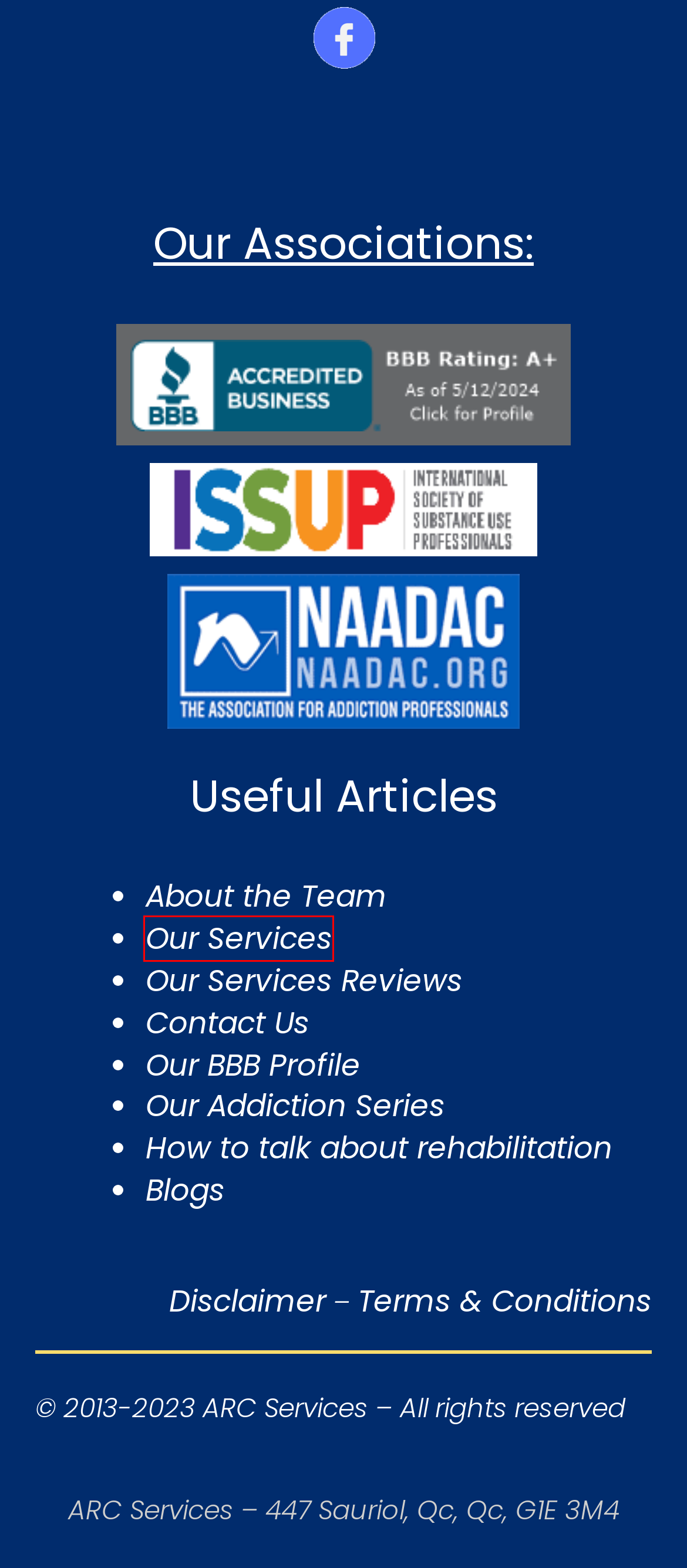You are given a screenshot of a webpage with a red rectangle bounding box around a UI element. Select the webpage description that best matches the new webpage after clicking the element in the bounding box. Here are the candidates:
A. Blogs on Addiction, Recovery and Drug-free living (Canada)
B. Addiction Referral and Consultation Services - Successes
C. Our Values and Team Members and Affiliates- ARC Services
D. What is drug or alcohol addiction, stigmas and more
E. Disclaimer on information provided by ARC Services
F. Terms and Conditions - Addiction Referral & Consultation Services
G. Addiction Problem? Find help with our services
H. Drug and Alcohol Intervention, Steps & Procedure

G